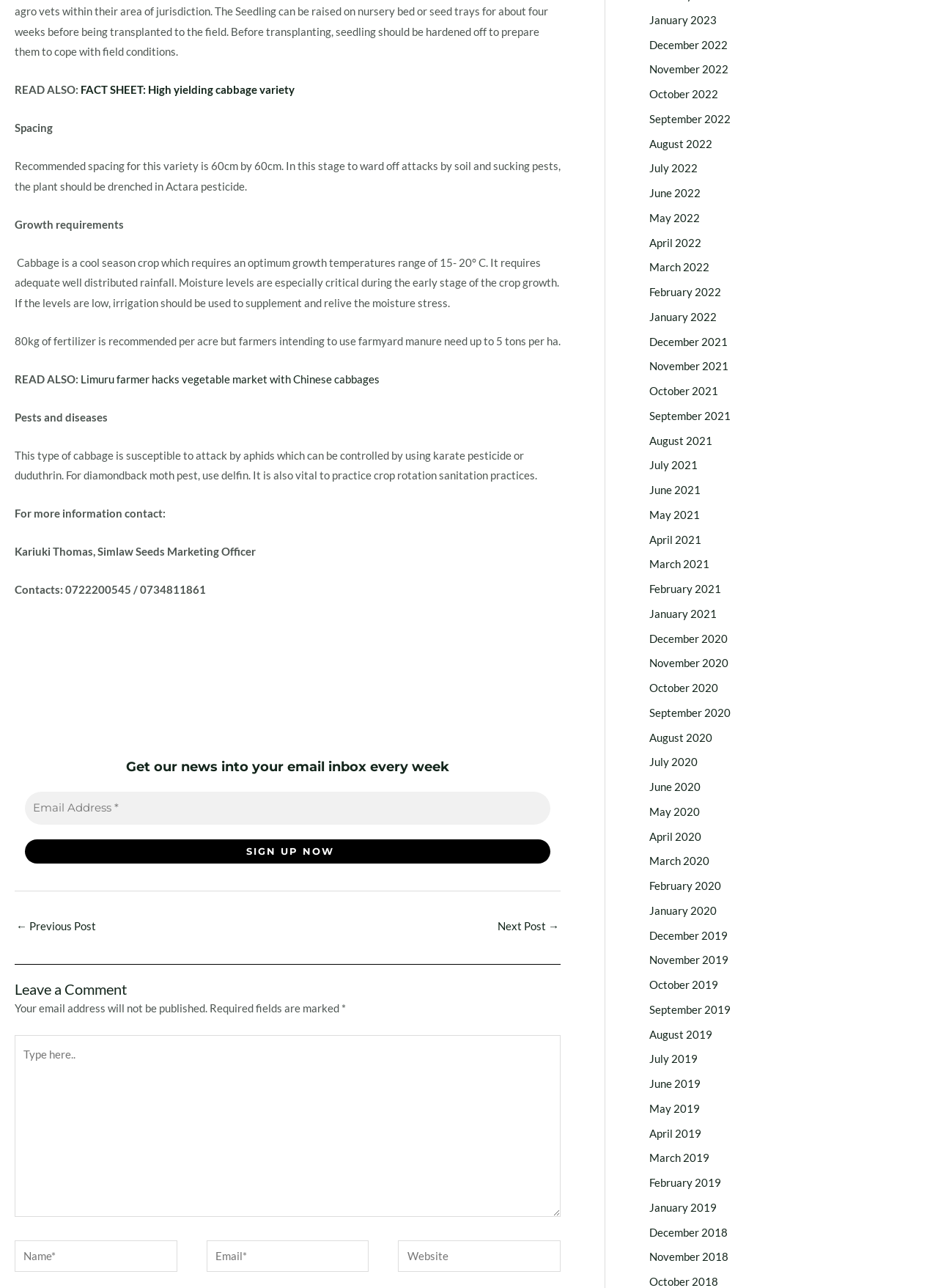For the following element description, predict the bounding box coordinates in the format (top-left x, top-left y, bottom-right x, bottom-right y). All values should be floating point numbers between 0 and 1. Description: parent_node: Email* name="email" placeholder="Email*"

[0.22, 0.963, 0.393, 0.987]